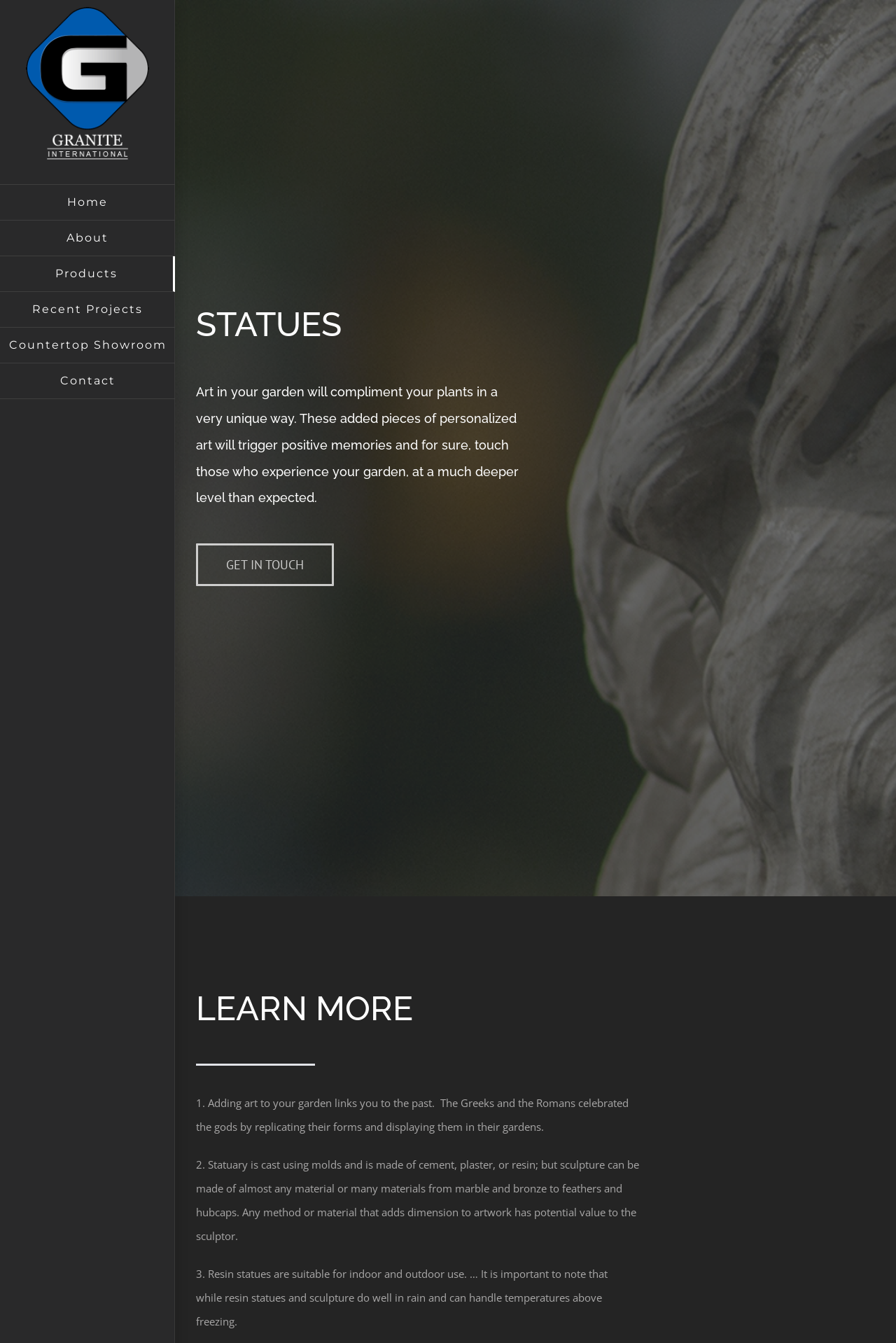Please identify the bounding box coordinates of the element I should click to complete this instruction: 'Navigate to Home page'. The coordinates should be given as four float numbers between 0 and 1, like this: [left, top, right, bottom].

[0.0, 0.137, 0.195, 0.164]